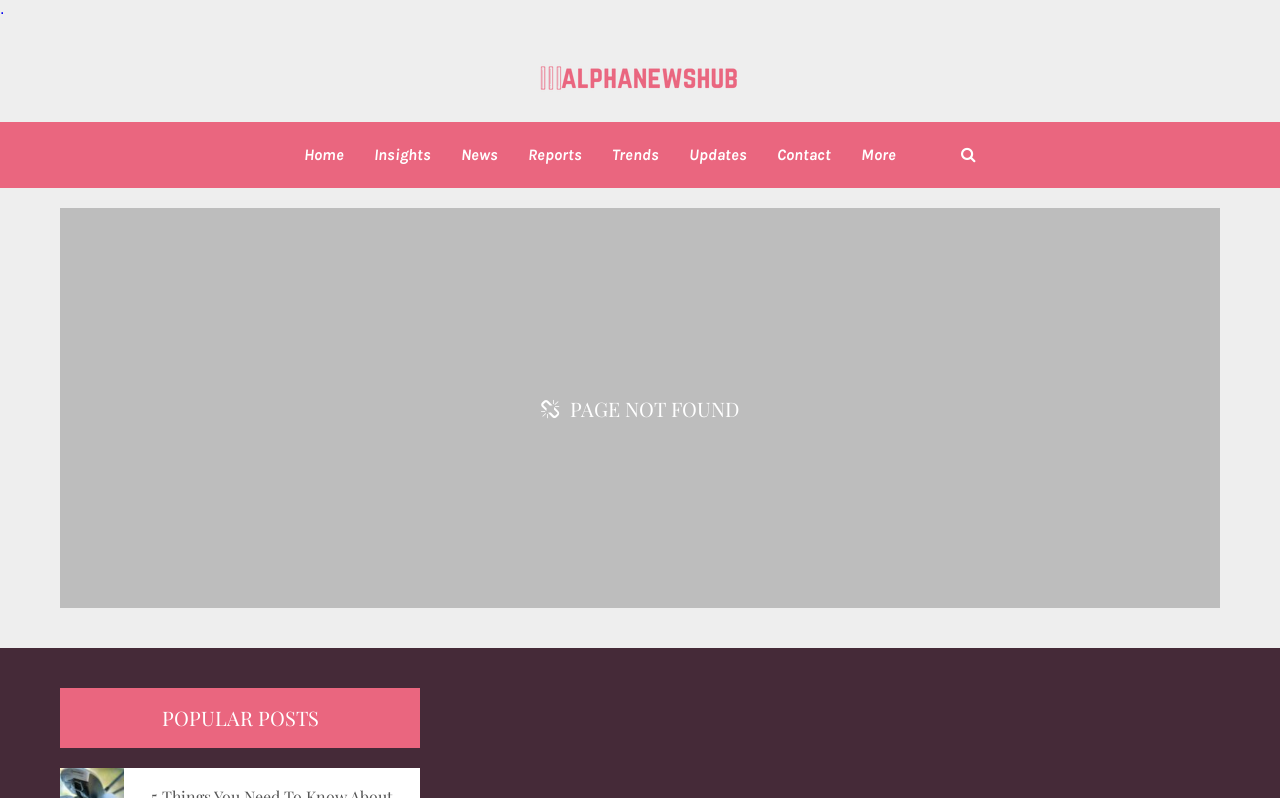Please locate the clickable area by providing the bounding box coordinates to follow this instruction: "go to home page".

[0.238, 0.056, 0.269, 0.33]